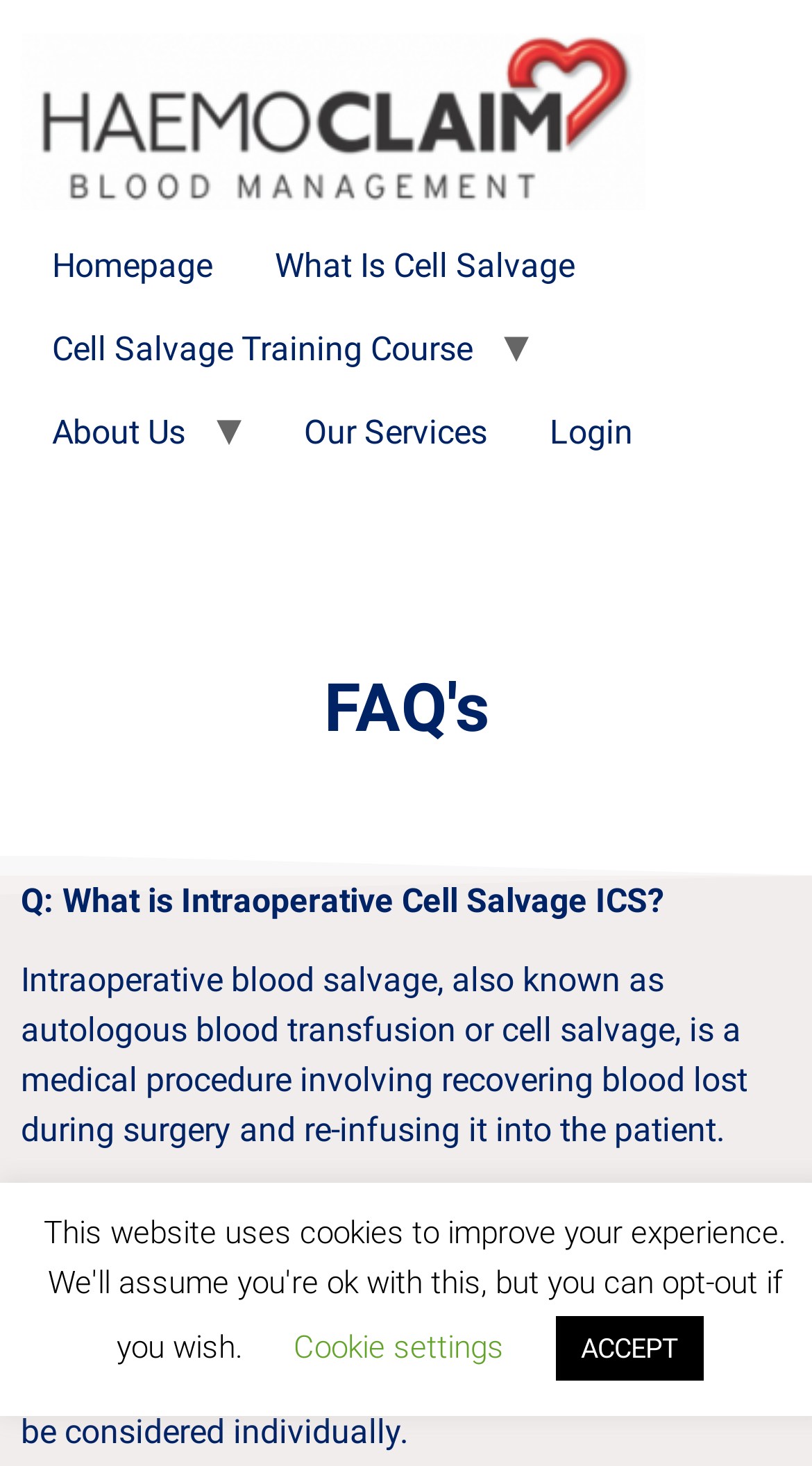Identify the bounding box coordinates of the section that should be clicked to achieve the task described: "view faq".

[0.026, 0.46, 0.974, 0.506]